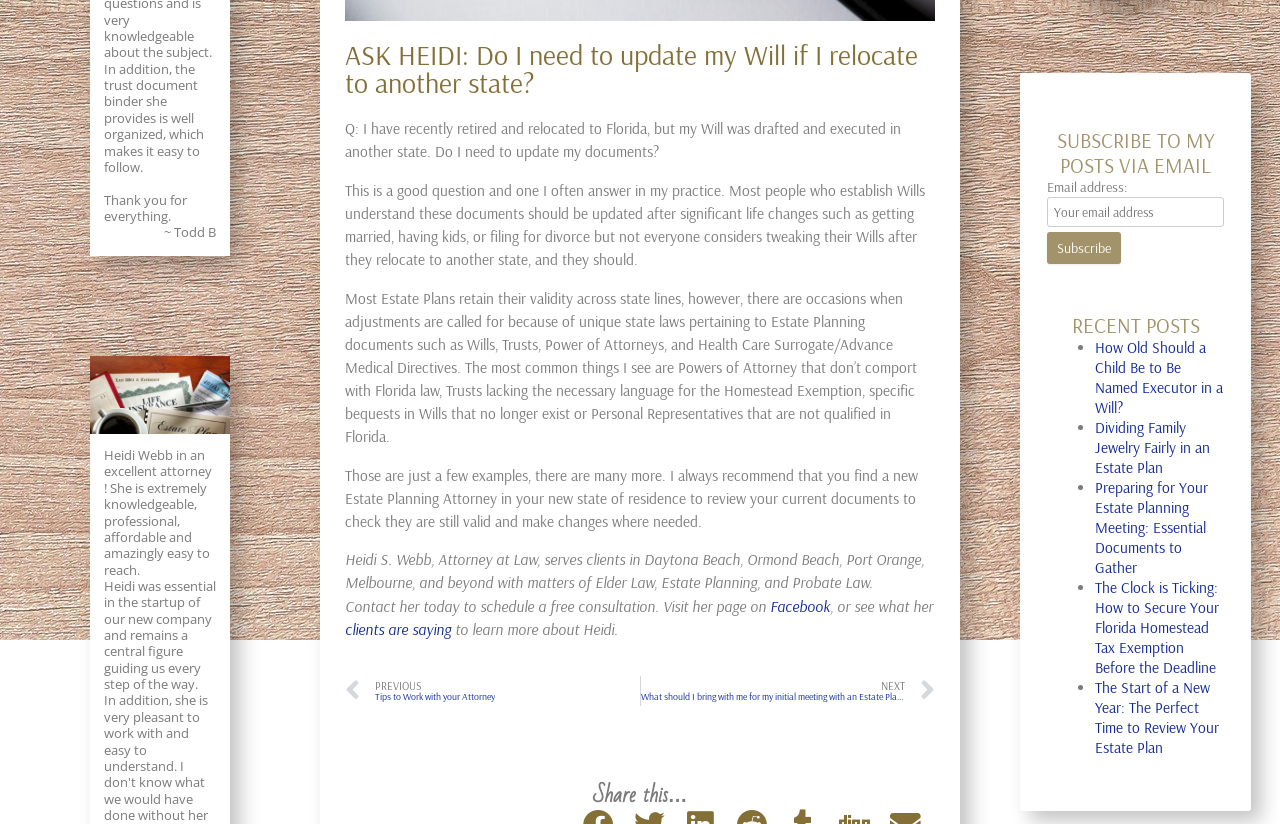Given the element description: "clients are saying", predict the bounding box coordinates of this UI element. The coordinates must be four float numbers between 0 and 1, given as [left, top, right, bottom].

[0.27, 0.752, 0.352, 0.775]